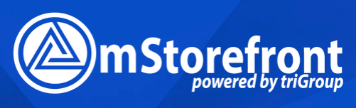What is the phrase written below the main text in the logo?
Answer the question with a detailed and thorough explanation.

The phrase 'powered by triGroup' is written in a smaller, yet clear font below the main text 'mStorefront', establishing the brand identity and association with triGroup.